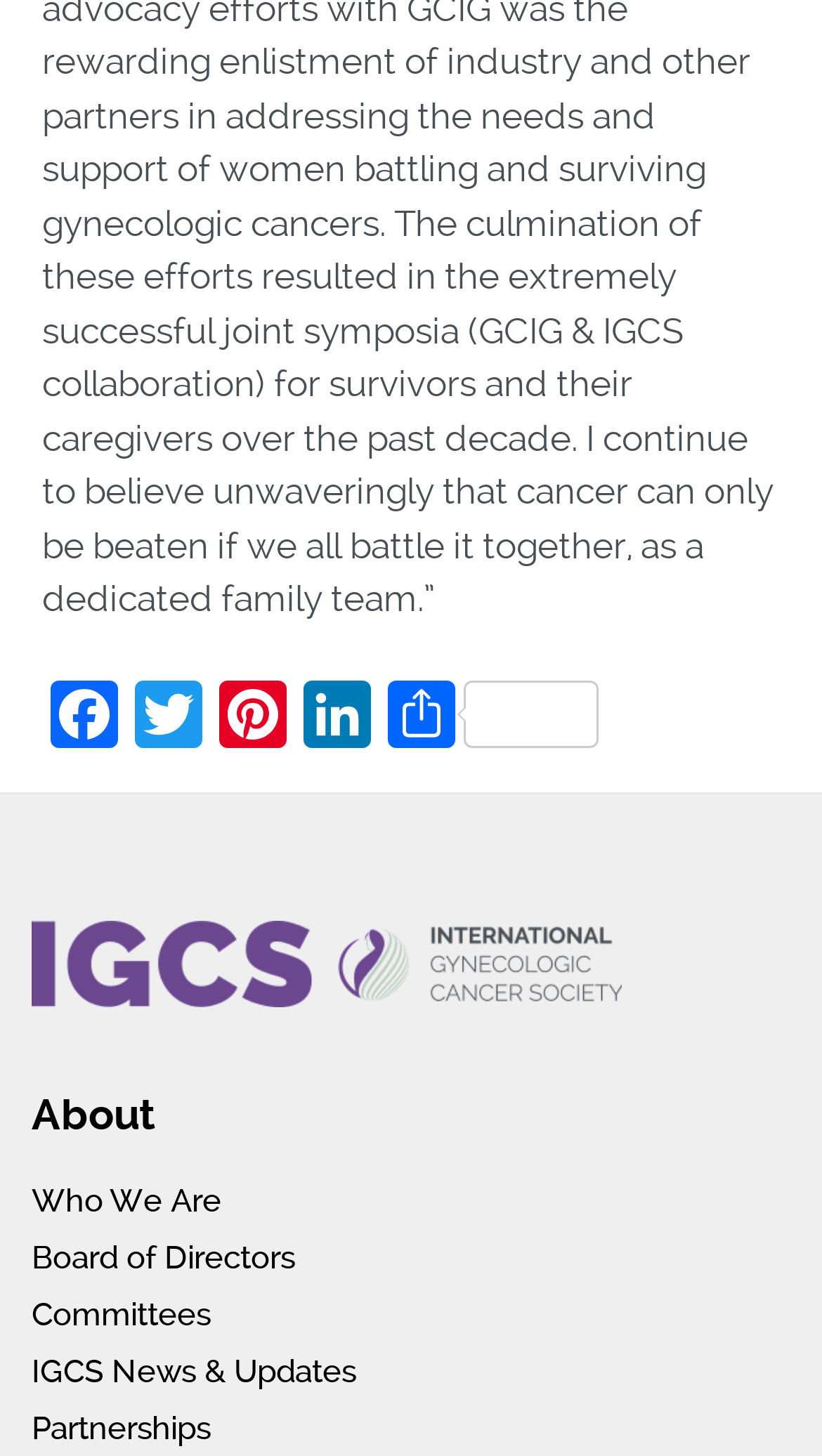What is the main topic of this webpage?
Use the screenshot to answer the question with a single word or phrase.

About